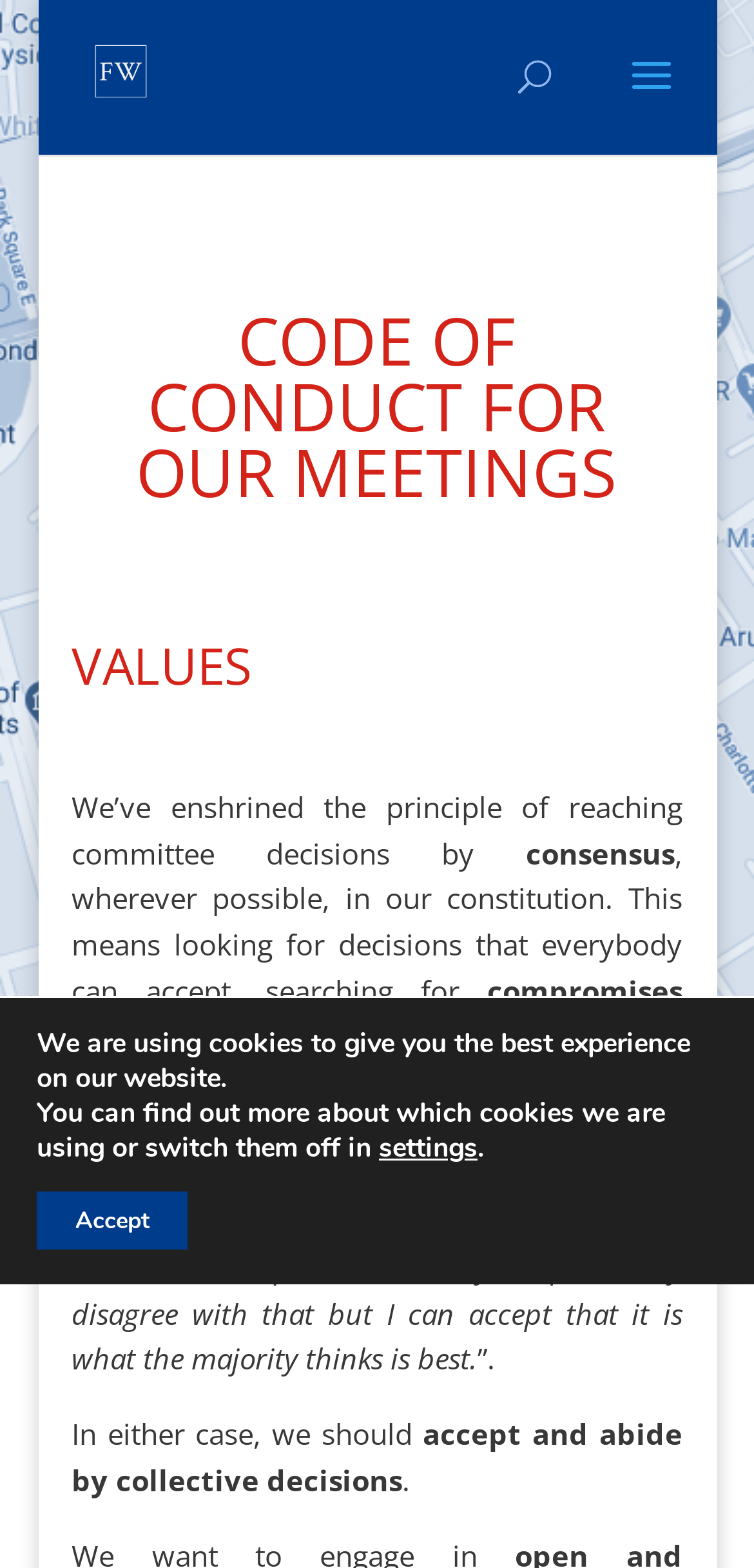Please answer the following question as detailed as possible based on the image: 
What is the alternative to consensus?

The alternative to consensus can be found in the paragraph that describes the principle of reaching committee decisions, where it is stated that 'In the last resort, we will reach decisions by majority vote'.